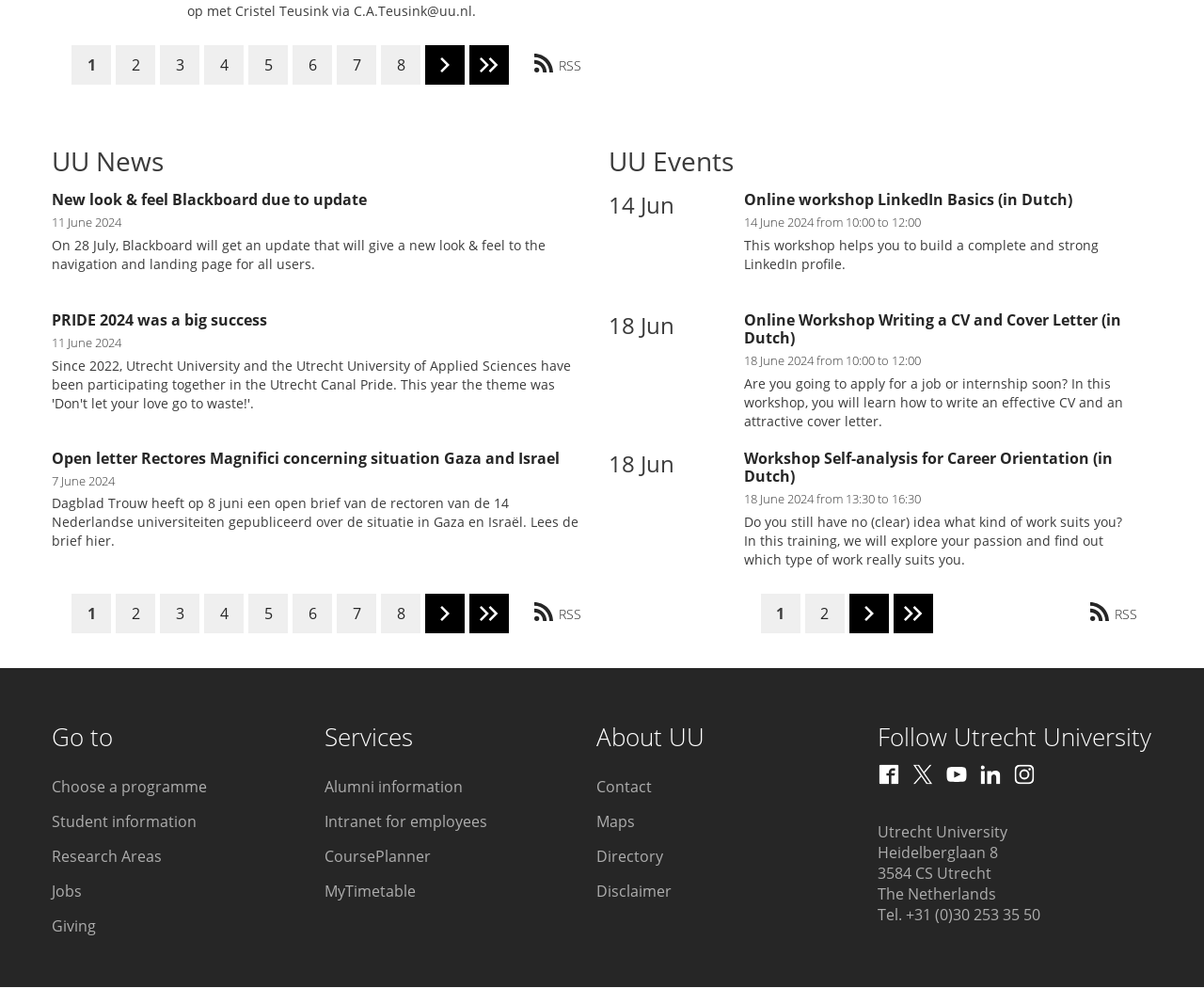Using the elements shown in the image, answer the question comprehensively: What is the current page number?

The current page number can be found in the pagination section at the top and bottom of the webpage, where it is written as 'Current page 1'.